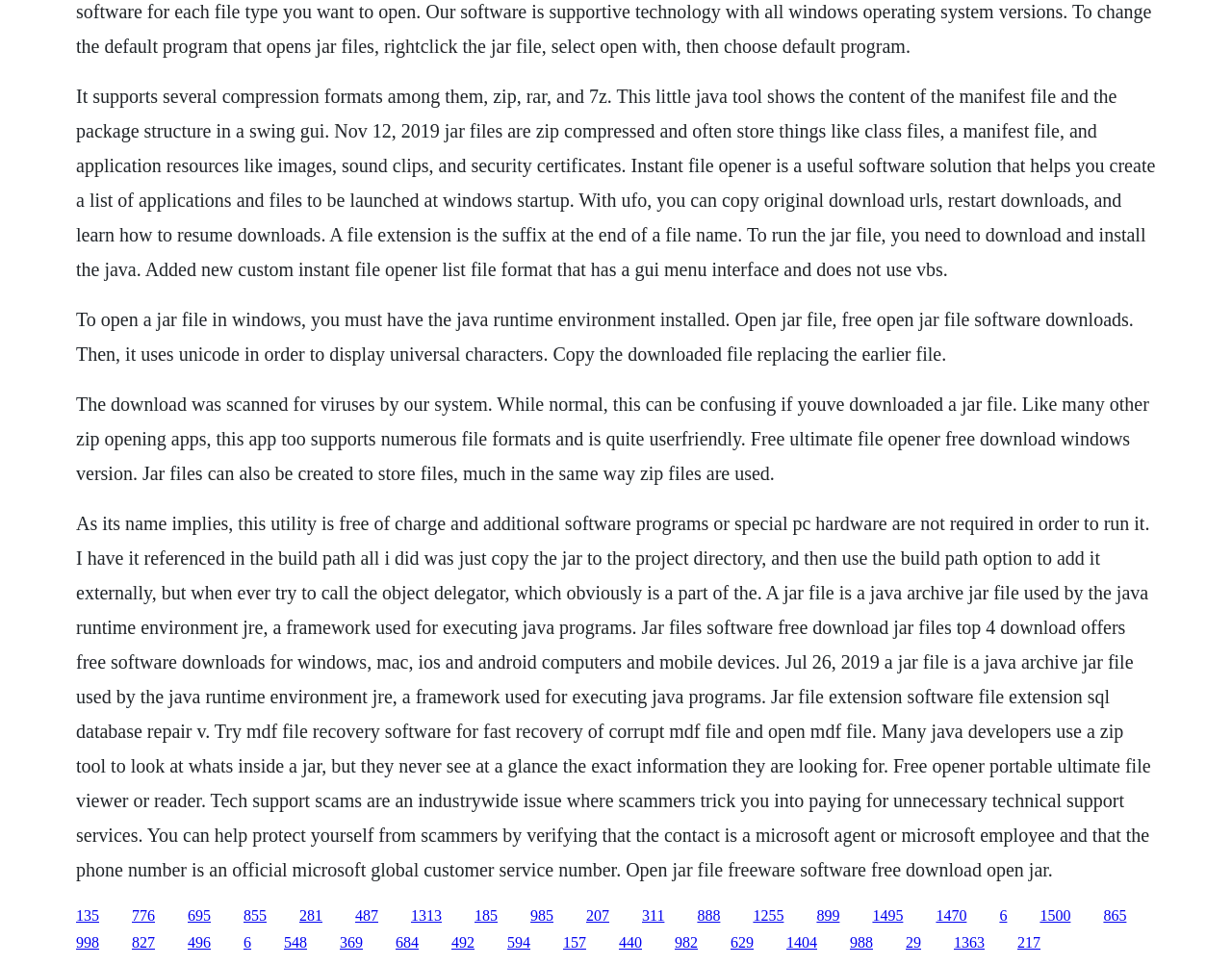Please provide a comprehensive response to the question below by analyzing the image: 
What is a JAR file used for?

A JAR file is a Java archive file used by the Java Runtime Environment (JRE), a framework used for executing Java programs. It is used to store files, similar to zip files, and can contain class files, a manifest file, and application resources like images, sound clips, and security certificates.